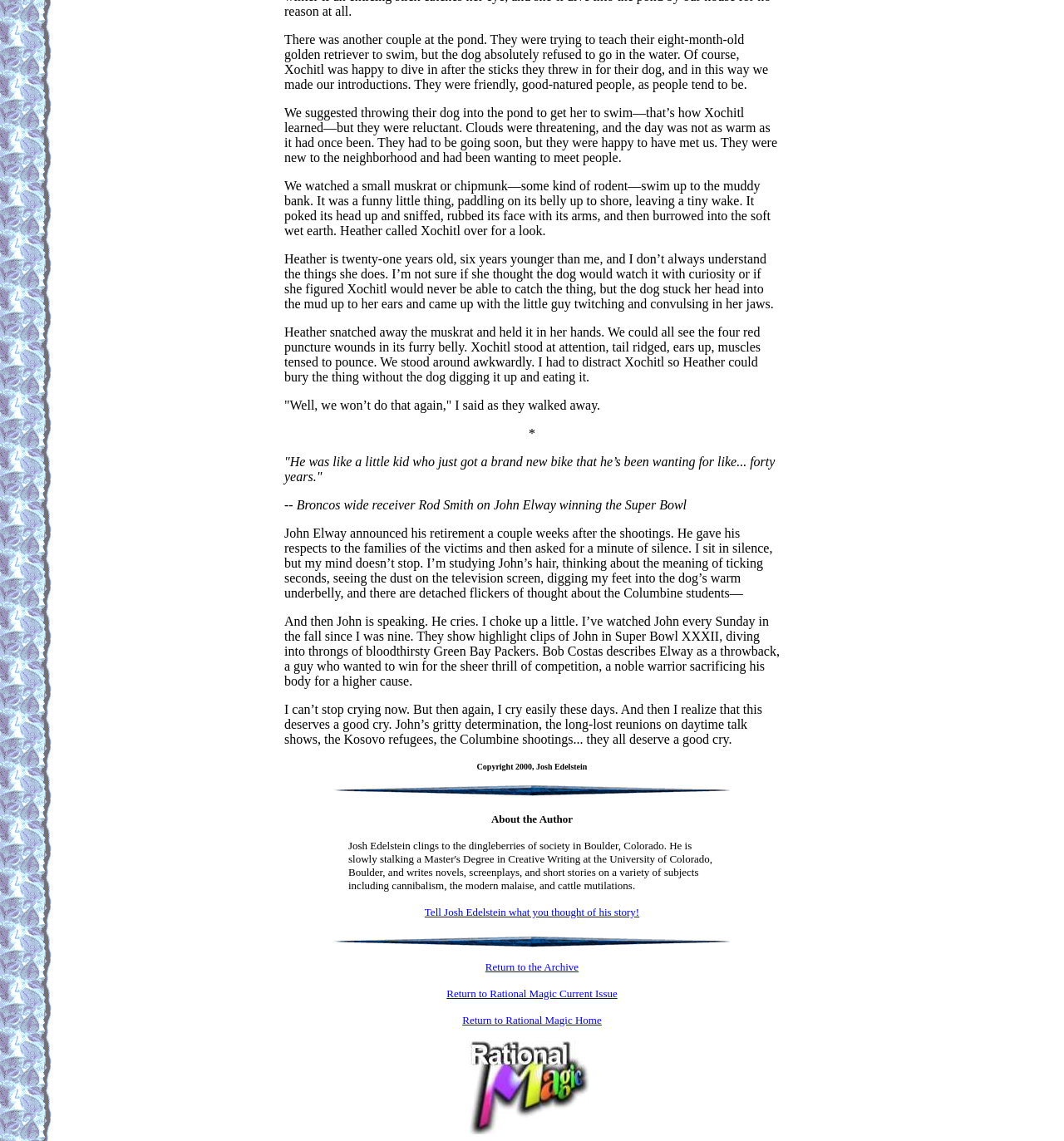Please study the image and answer the question comprehensively:
What is the name of the website?

The link 'Rational Magic logo' and the image with the same description suggest that the website is named 'Rational Magic'.